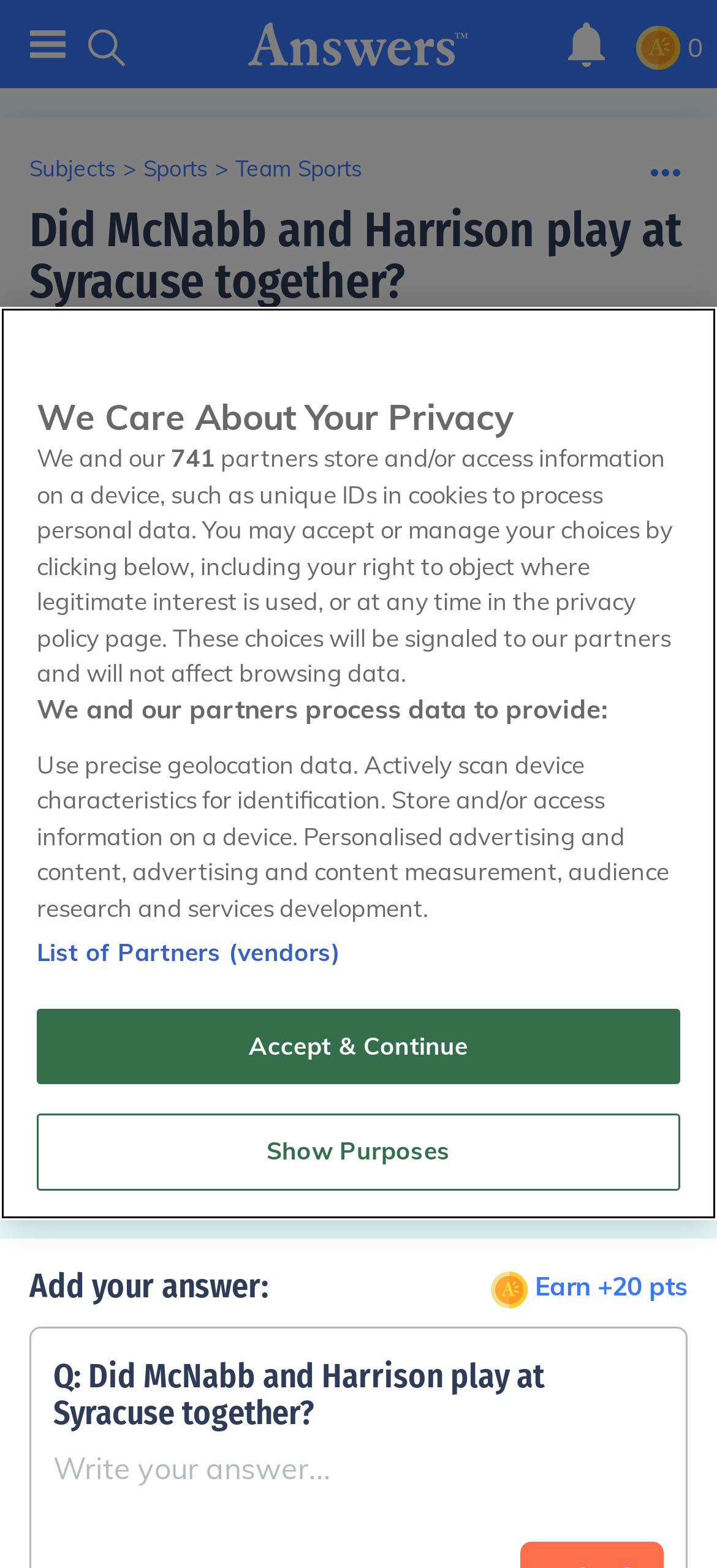Who asked the question on this webpage?
Based on the content of the image, thoroughly explain and answer the question.

The webpage shows that the question 'Did McNabb and Harrison play at Syracuse together?' was asked by a user named 'Wiki User', as indicated by the username and avatar displayed on the webpage.